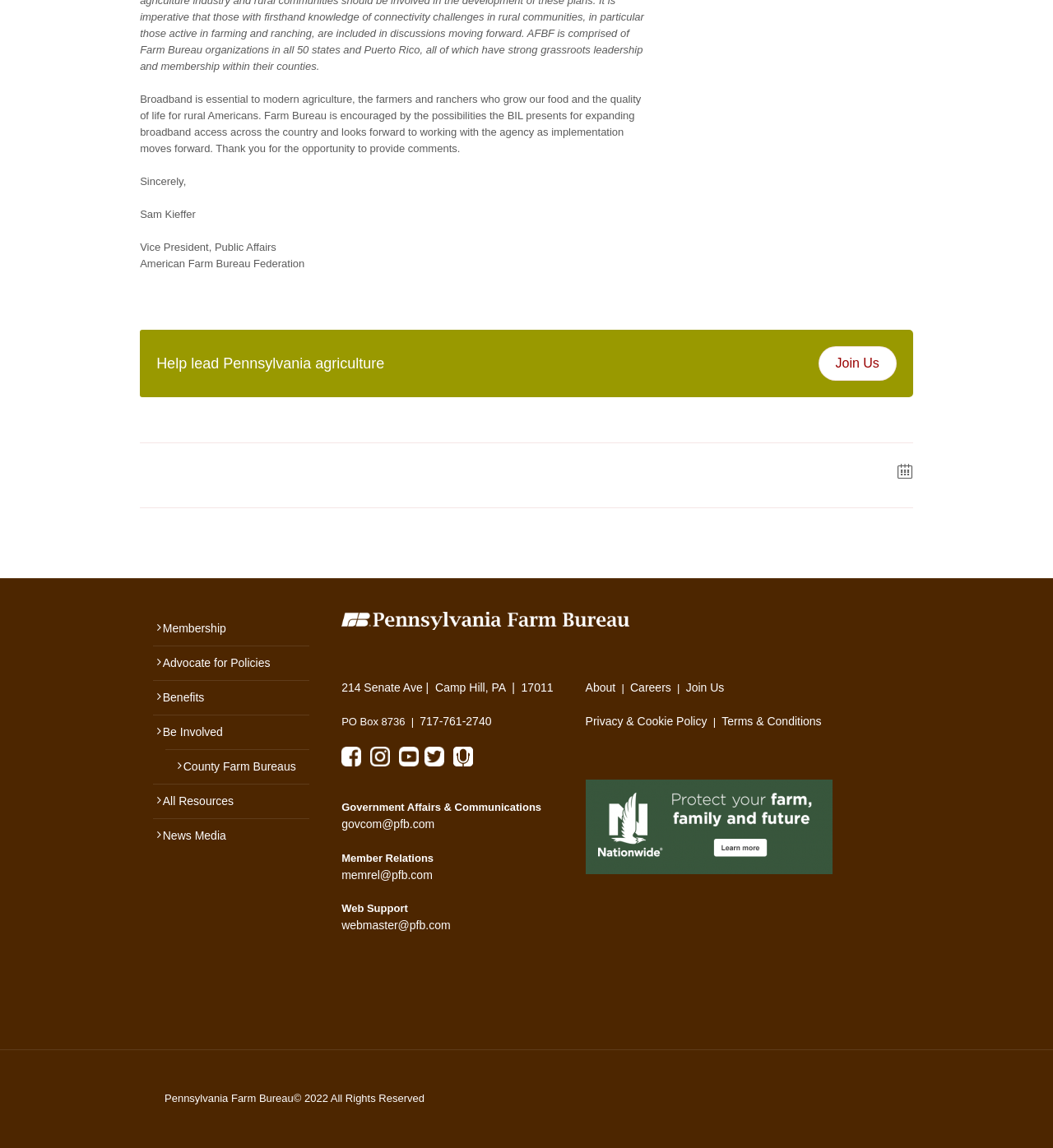Show the bounding box coordinates for the element that needs to be clicked to execute the following instruction: "Click Join Us". Provide the coordinates in the form of four float numbers between 0 and 1, i.e., [left, top, right, bottom].

[0.777, 0.301, 0.851, 0.331]